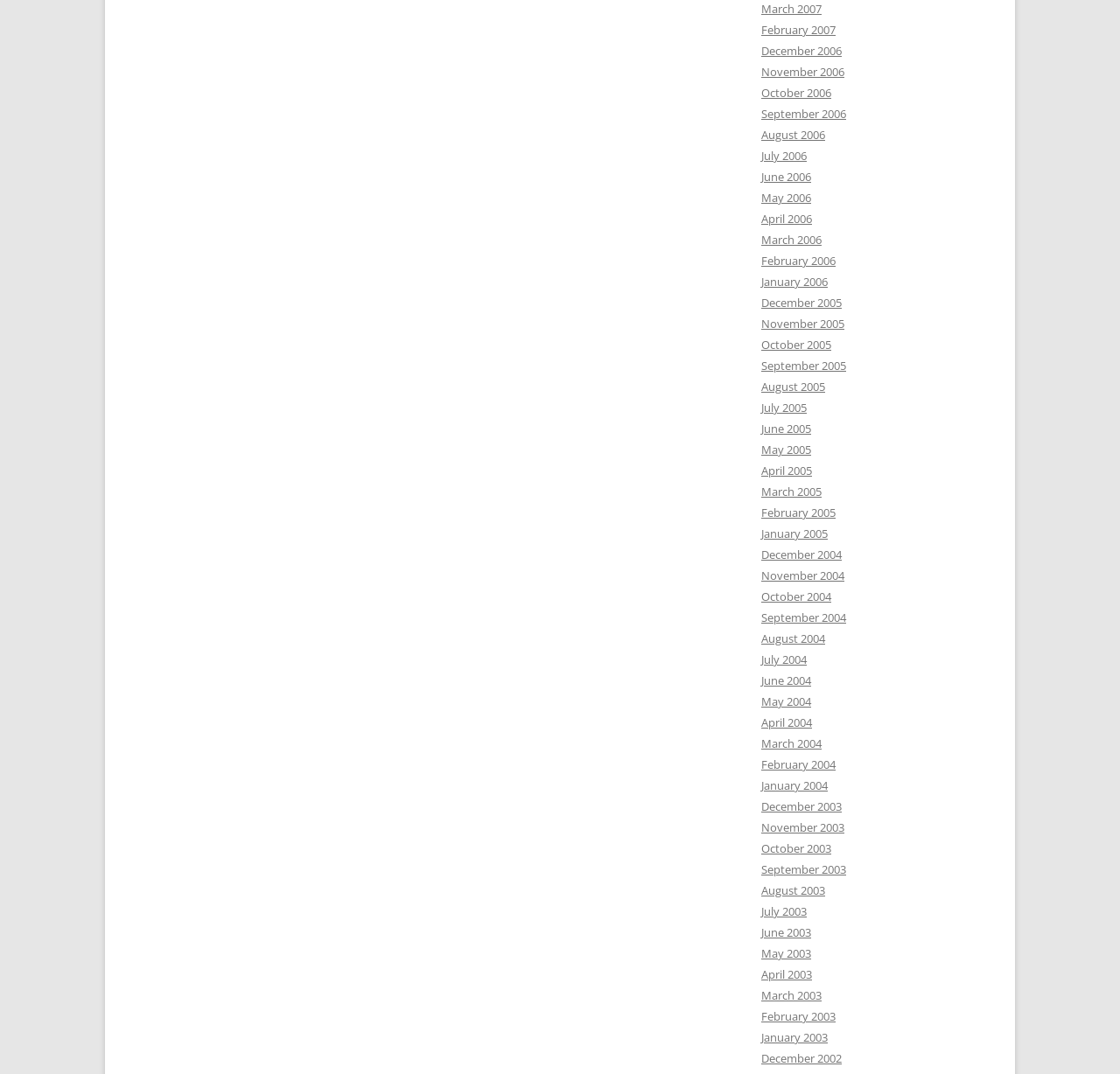Please specify the bounding box coordinates of the area that should be clicked to accomplish the following instruction: "check December 2002". The coordinates should consist of four float numbers between 0 and 1, i.e., [left, top, right, bottom].

[0.68, 0.978, 0.752, 0.993]